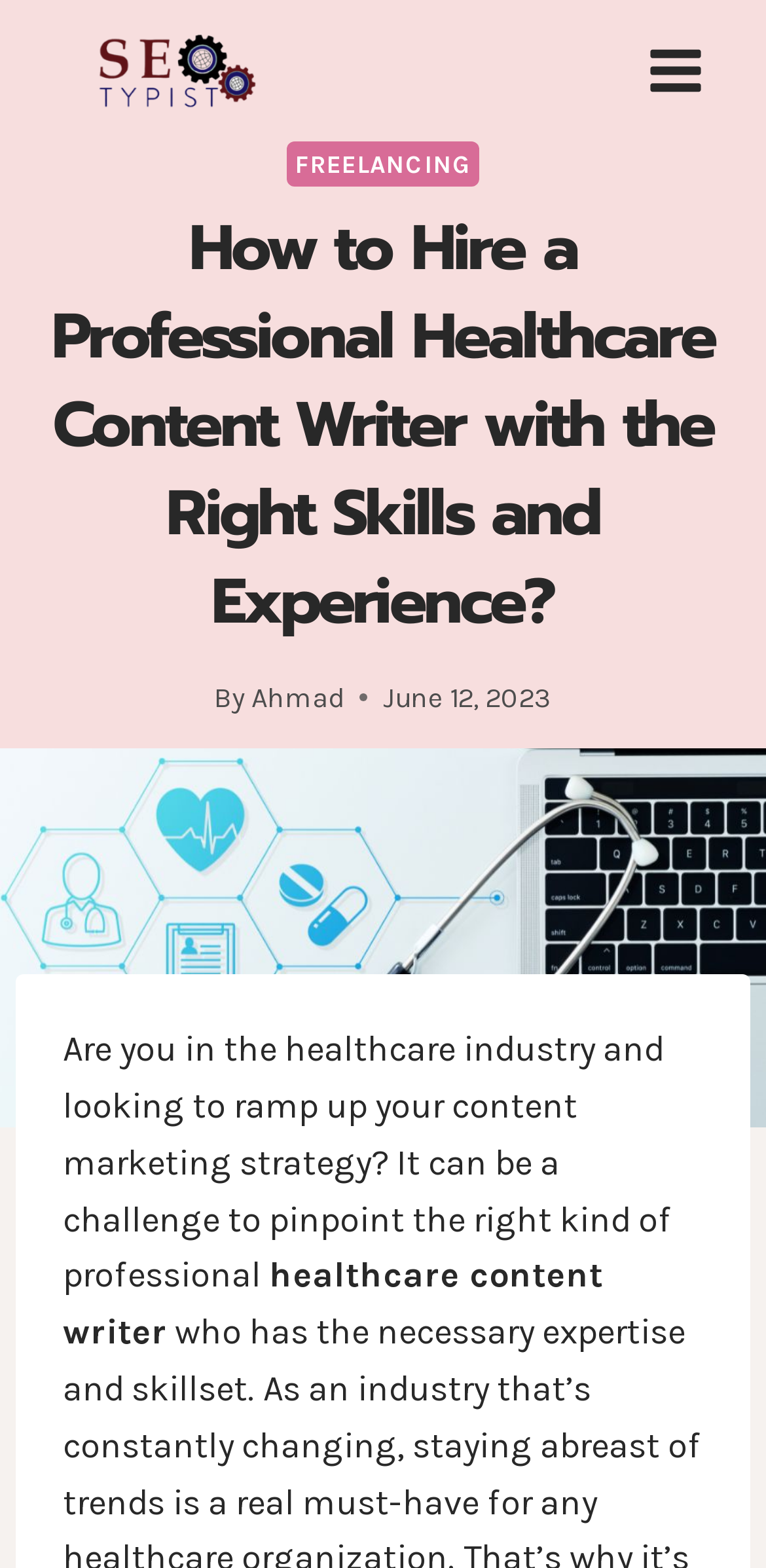Provide a brief response to the question below using one word or phrase:
What is the industry mentioned in the article?

healthcare